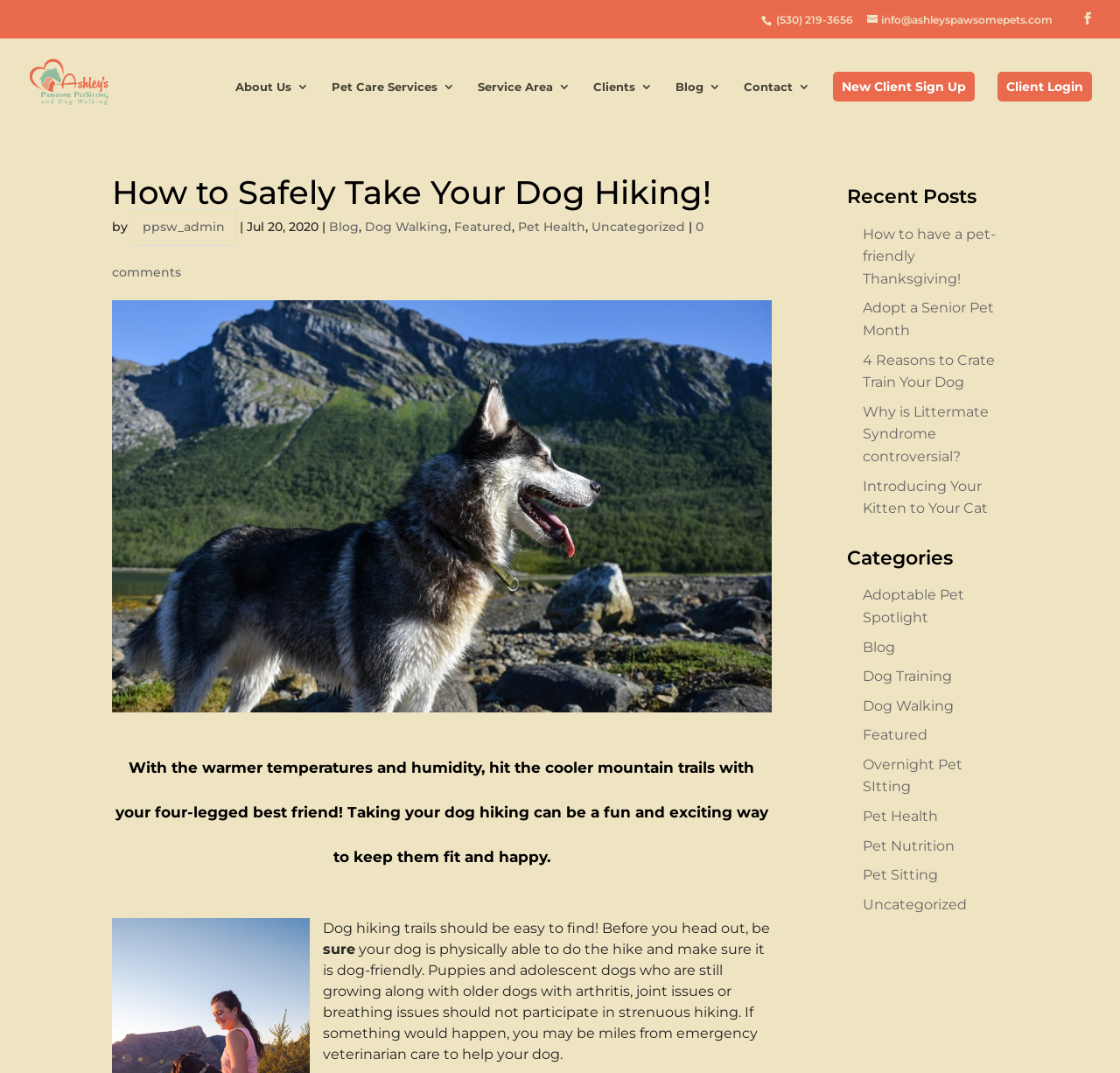Provide a brief response to the question below using a single word or phrase: 
How many categories are listed on the webpage?

10